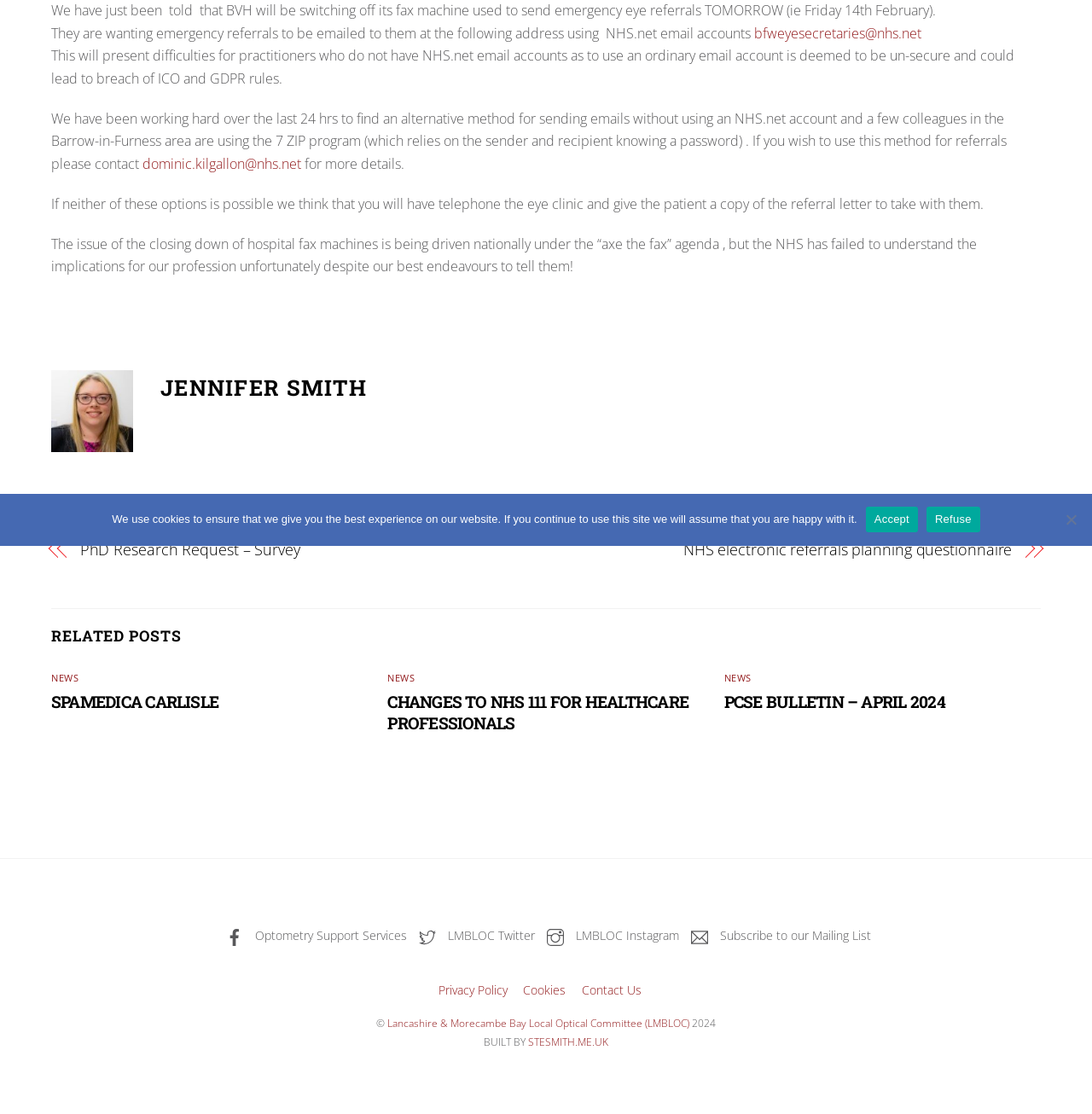Locate the bounding box of the UI element based on this description: "Optometry Support Services". Provide four float numbers between 0 and 1 as [left, top, right, bottom].

[0.199, 0.832, 0.373, 0.847]